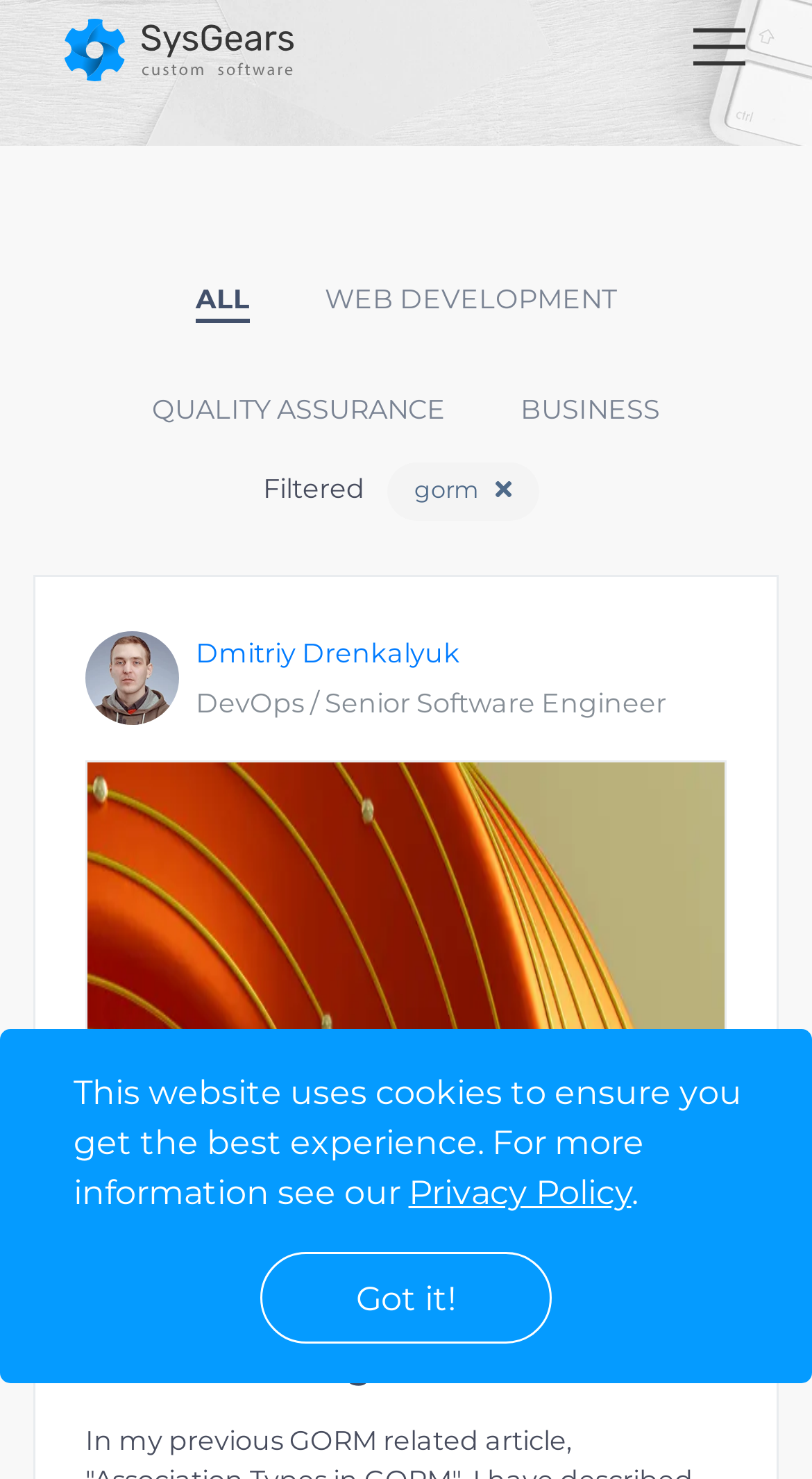Determine the bounding box for the described UI element: "Business".

[0.641, 0.264, 0.813, 0.291]